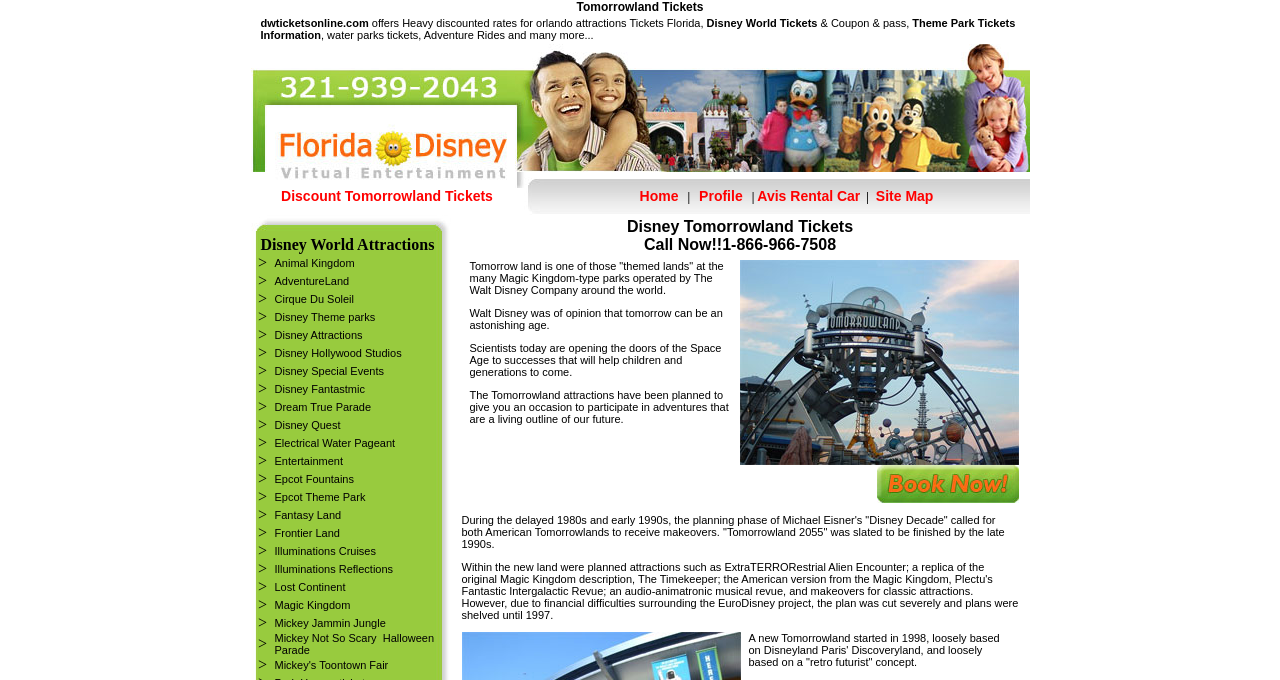What type of tickets are being offered?
Please answer the question with a detailed and comprehensive explanation.

The webpage mentions 'Heavy discounted rates for orlando attractions Tickets Florida, Disney World Tickets & Coupon & pass, Theme Park Tickets Information, water parks tickets, Adventure Rides and many more...' which suggests that discounted tickets are being offered.